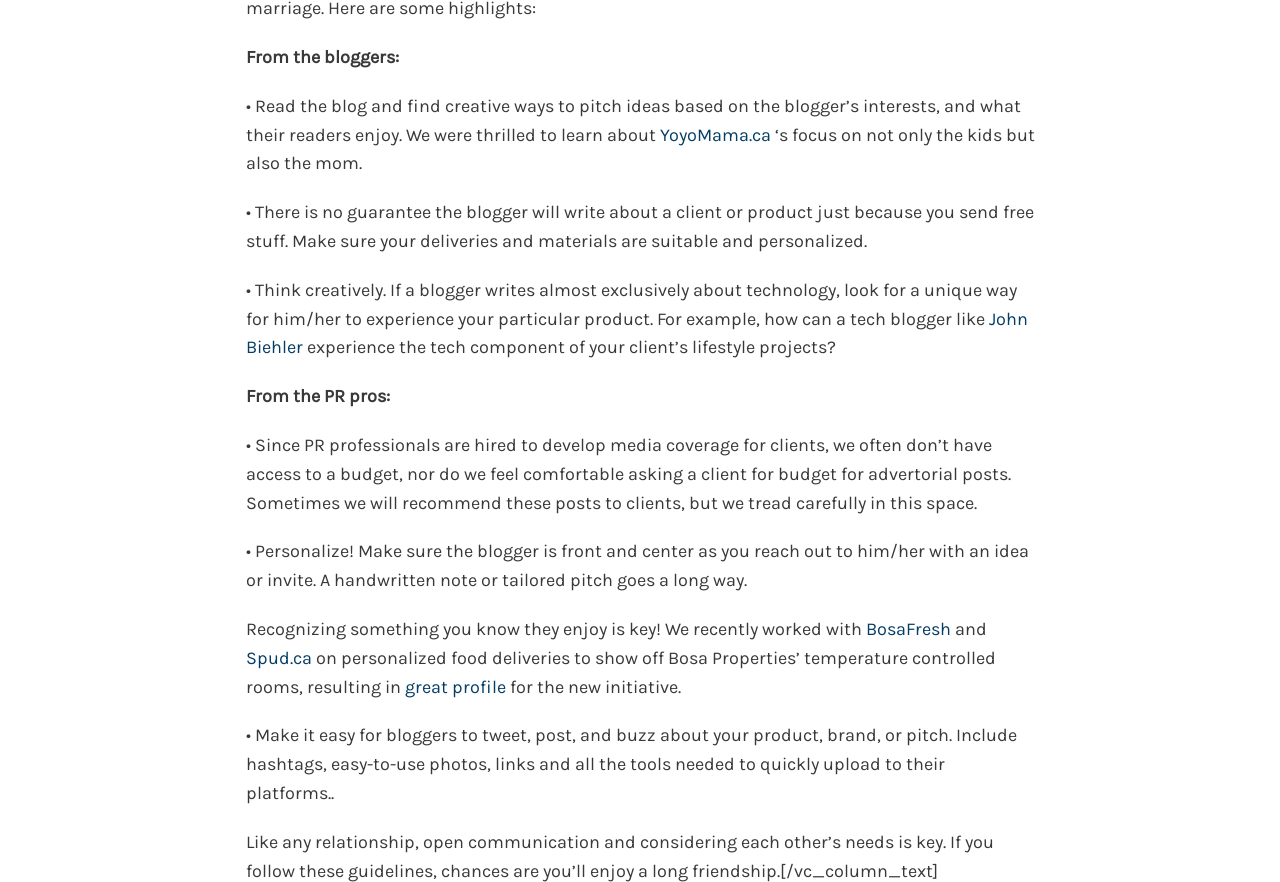Please provide the bounding box coordinates for the UI element as described: "Spud.ca". The coordinates must be four floats between 0 and 1, represented as [left, top, right, bottom].

[0.192, 0.733, 0.243, 0.758]